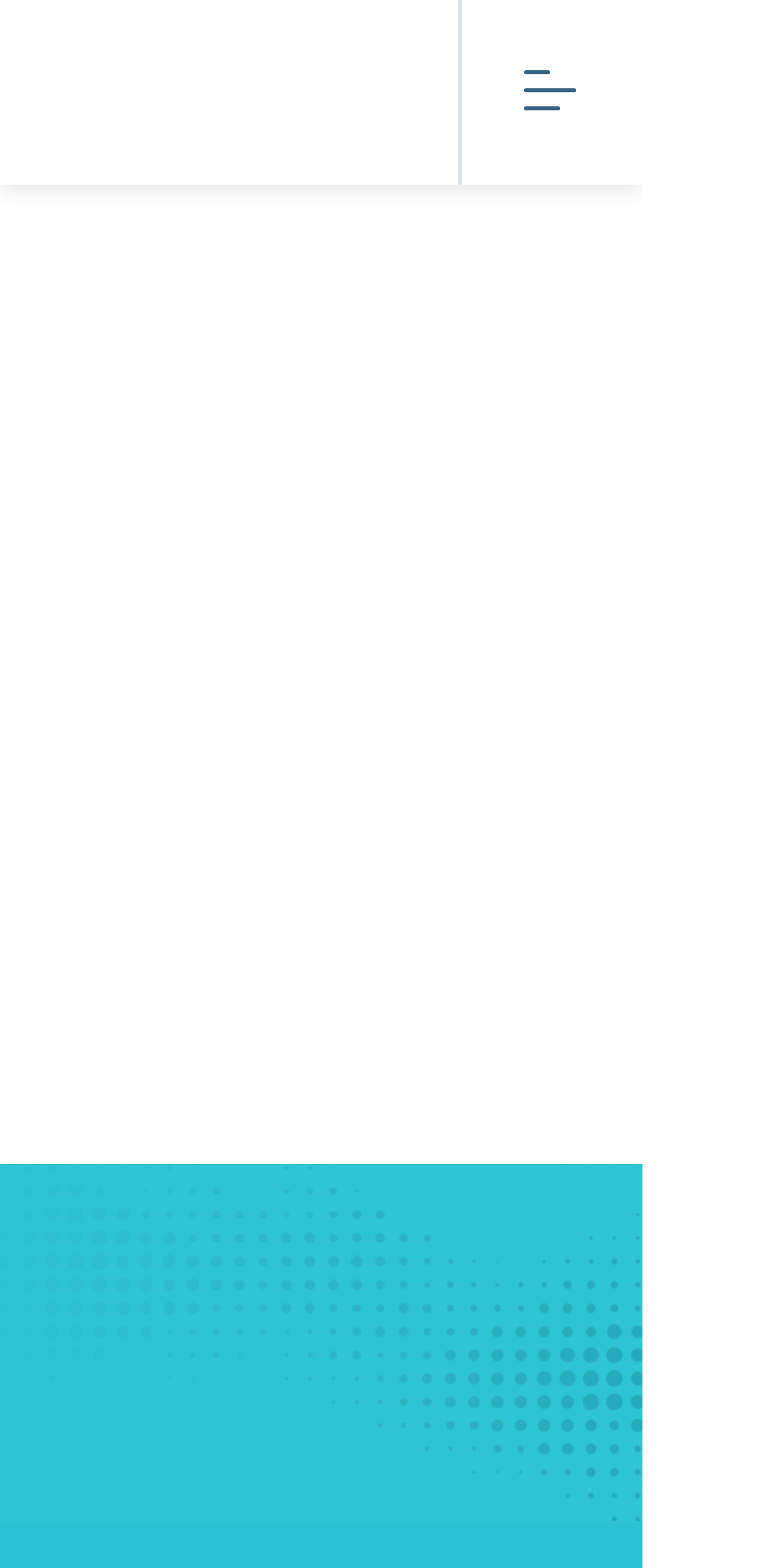Answer the following inquiry with a single word or phrase:
What is the theme of the background image?

Data Automation